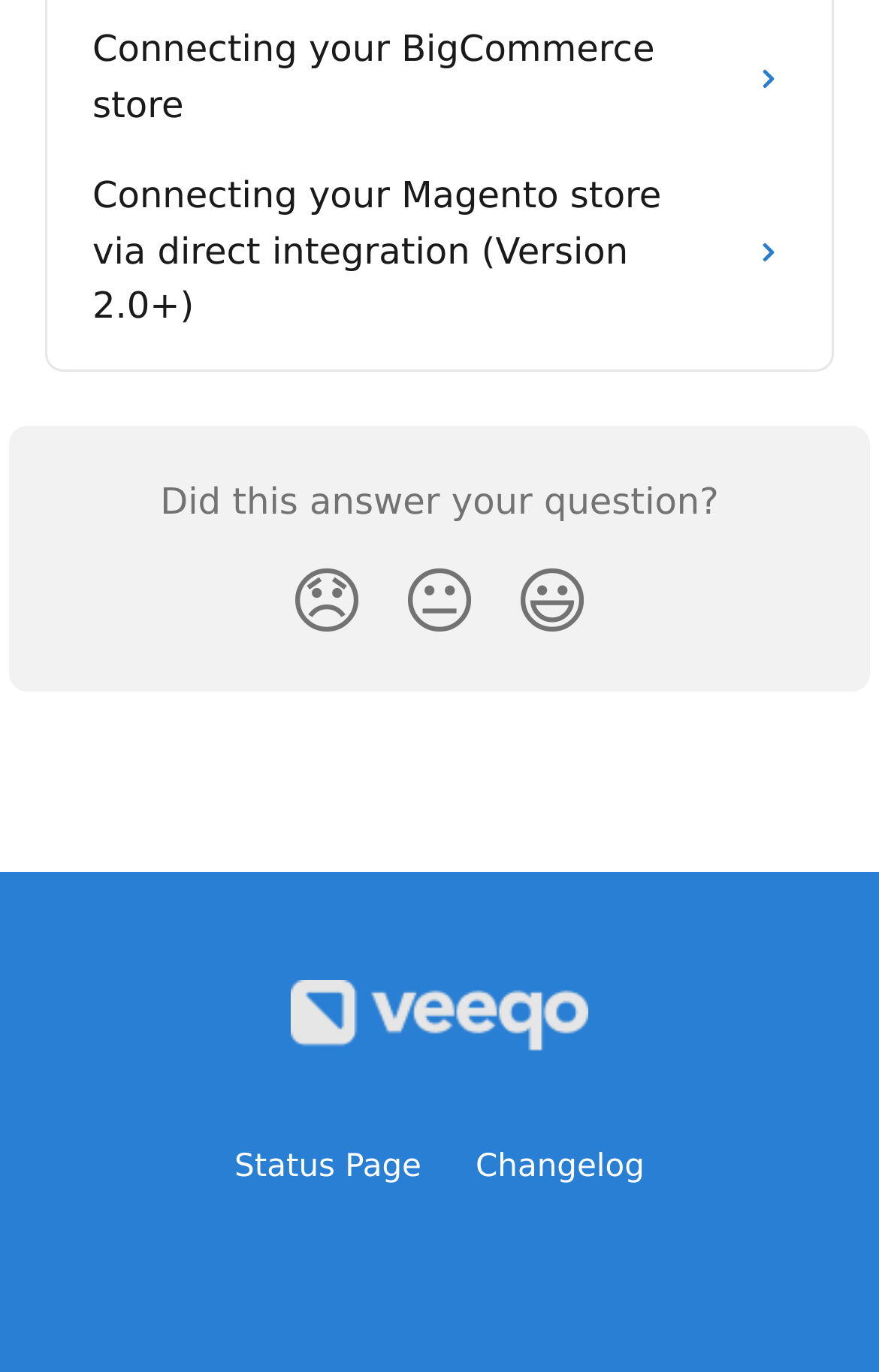What is the text of the first link?
Based on the screenshot, answer the question with a single word or phrase.

Connecting your BigCommerce store